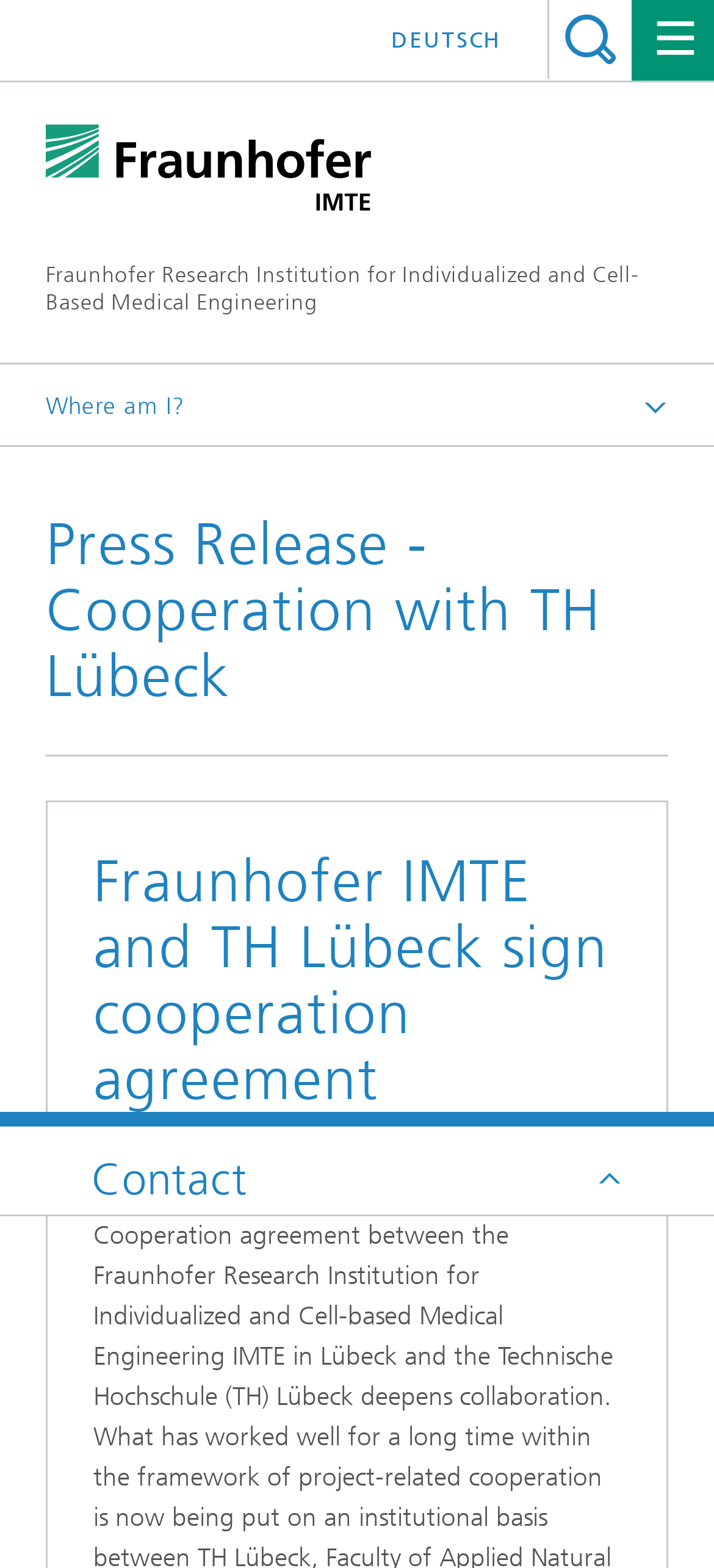Respond with a single word or phrase to the following question:
What is the language of the webpage?

English